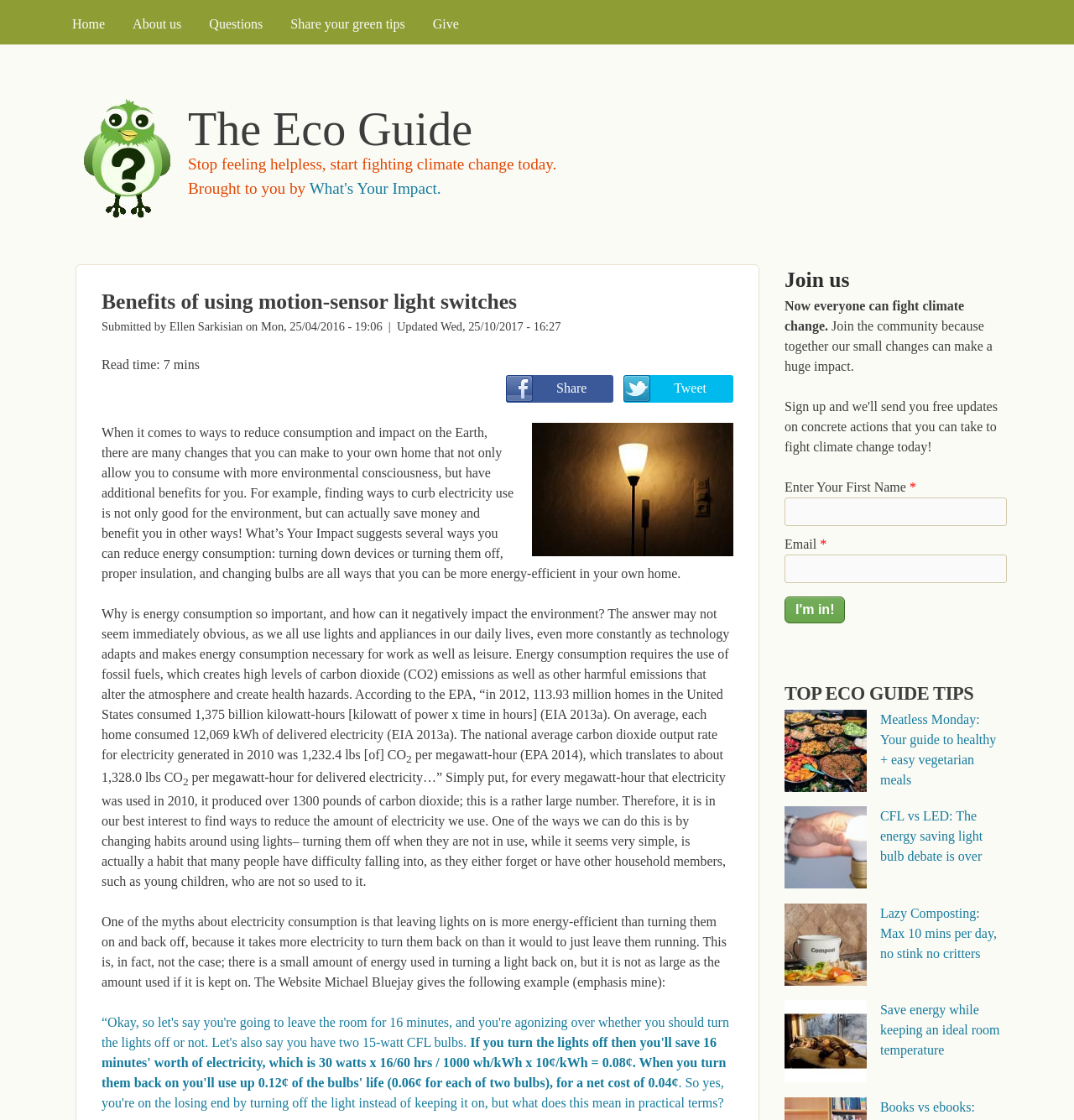What is the purpose of the 'Join us' button?
Look at the image and answer the question with a single word or phrase.

To join the community